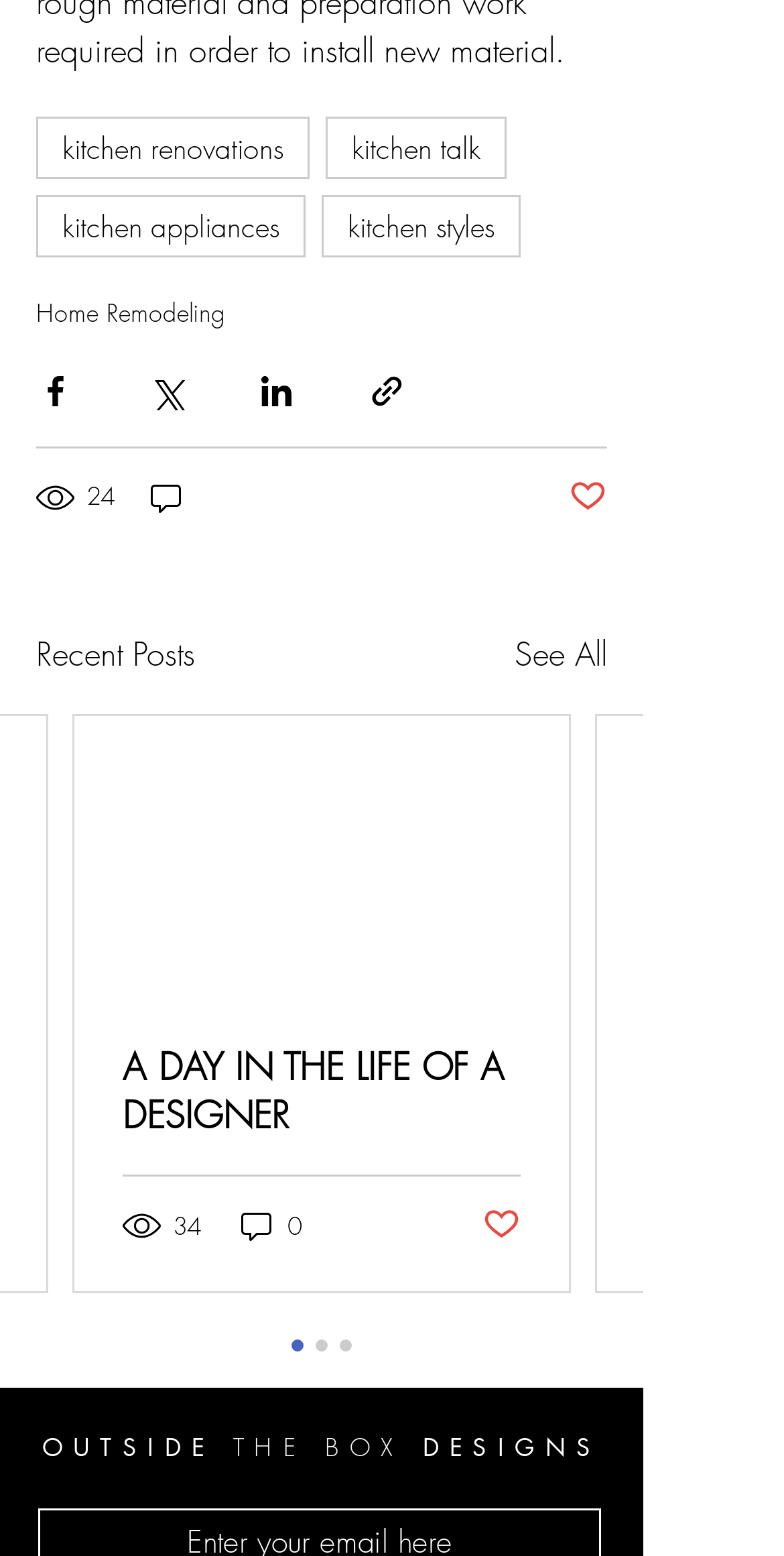Identify the bounding box coordinates of the region that should be clicked to execute the following instruction: "View 'A DAY IN THE LIFE OF A DESIGNER'".

[0.156, 0.67, 0.664, 0.732]